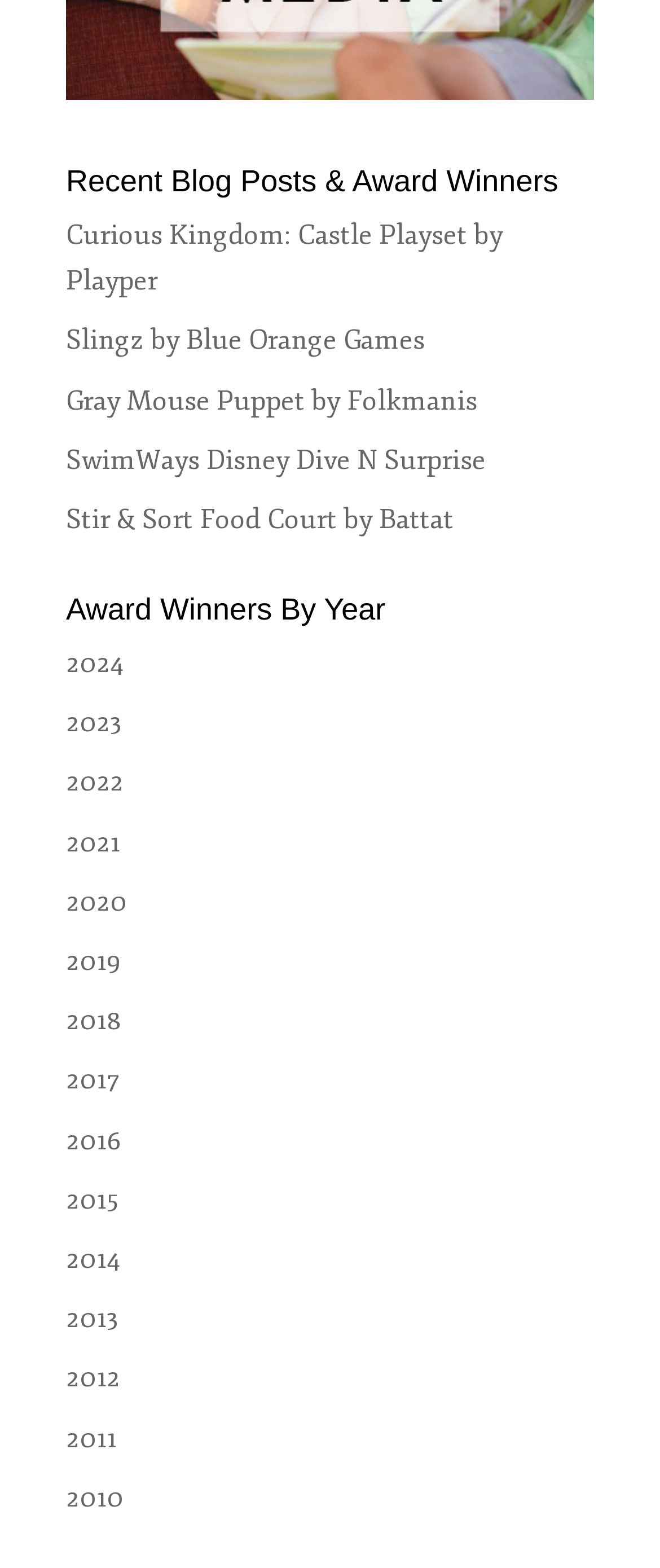Please reply to the following question using a single word or phrase: 
What is the most recent year listed for award winners?

2024